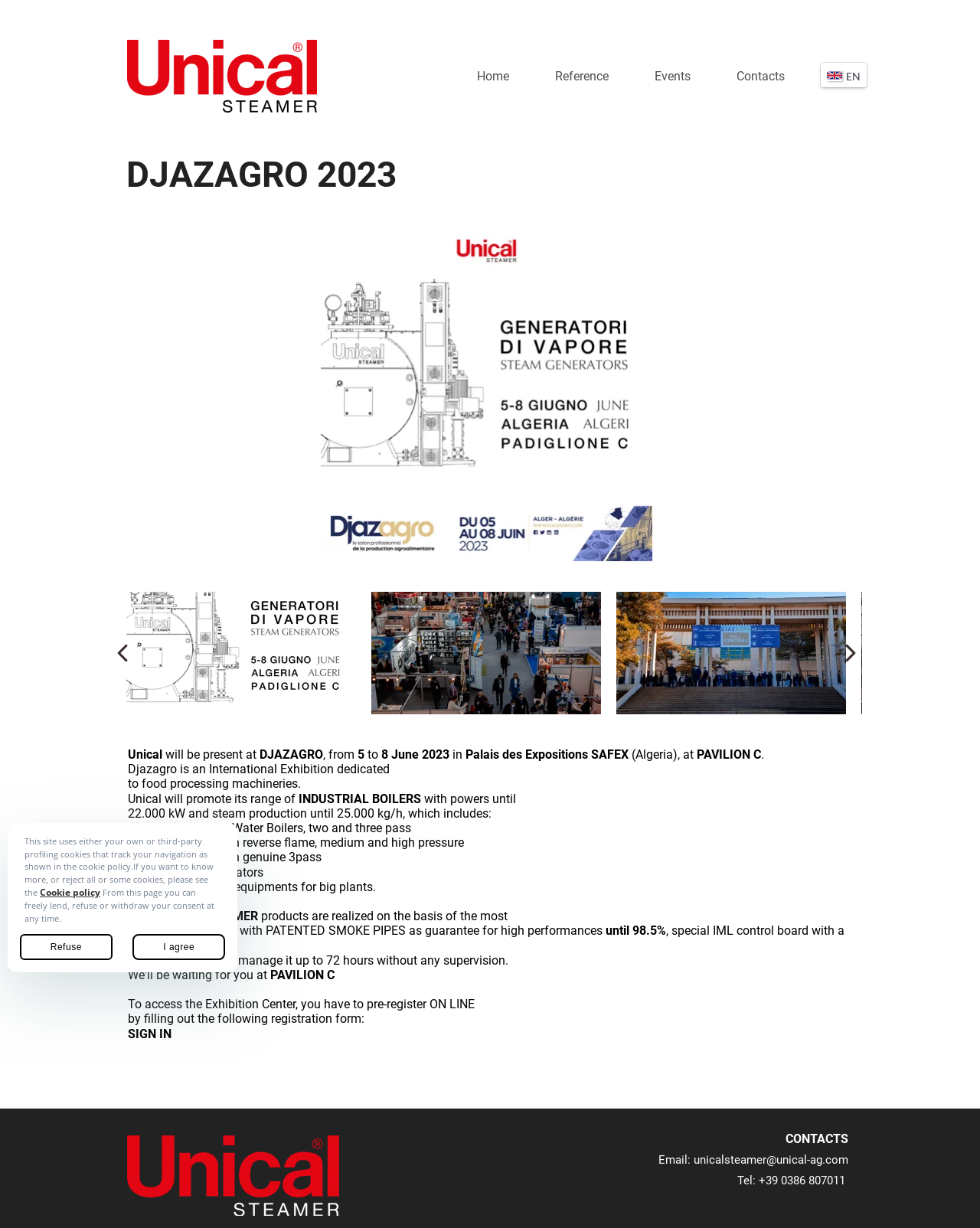Identify the bounding box coordinates for the UI element mentioned here: "Contacts". Provide the coordinates as four float values between 0 and 1, i.e., [left, top, right, bottom].

[0.736, 0.05, 0.816, 0.075]